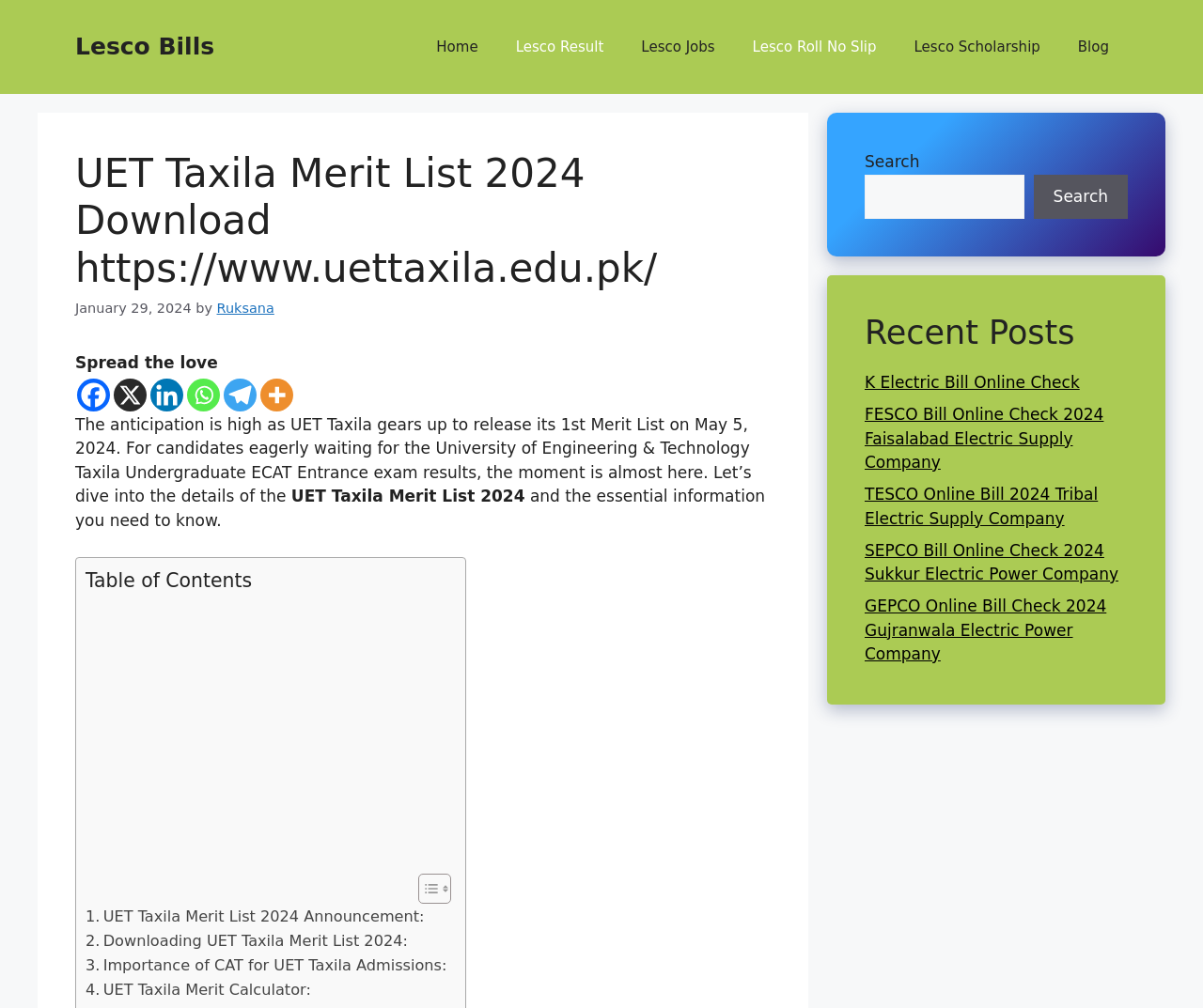Determine the bounding box coordinates of the clickable area required to perform the following instruction: "Toggle the Table of Content". The coordinates should be represented as four float numbers between 0 and 1: [left, top, right, bottom].

[0.336, 0.866, 0.371, 0.898]